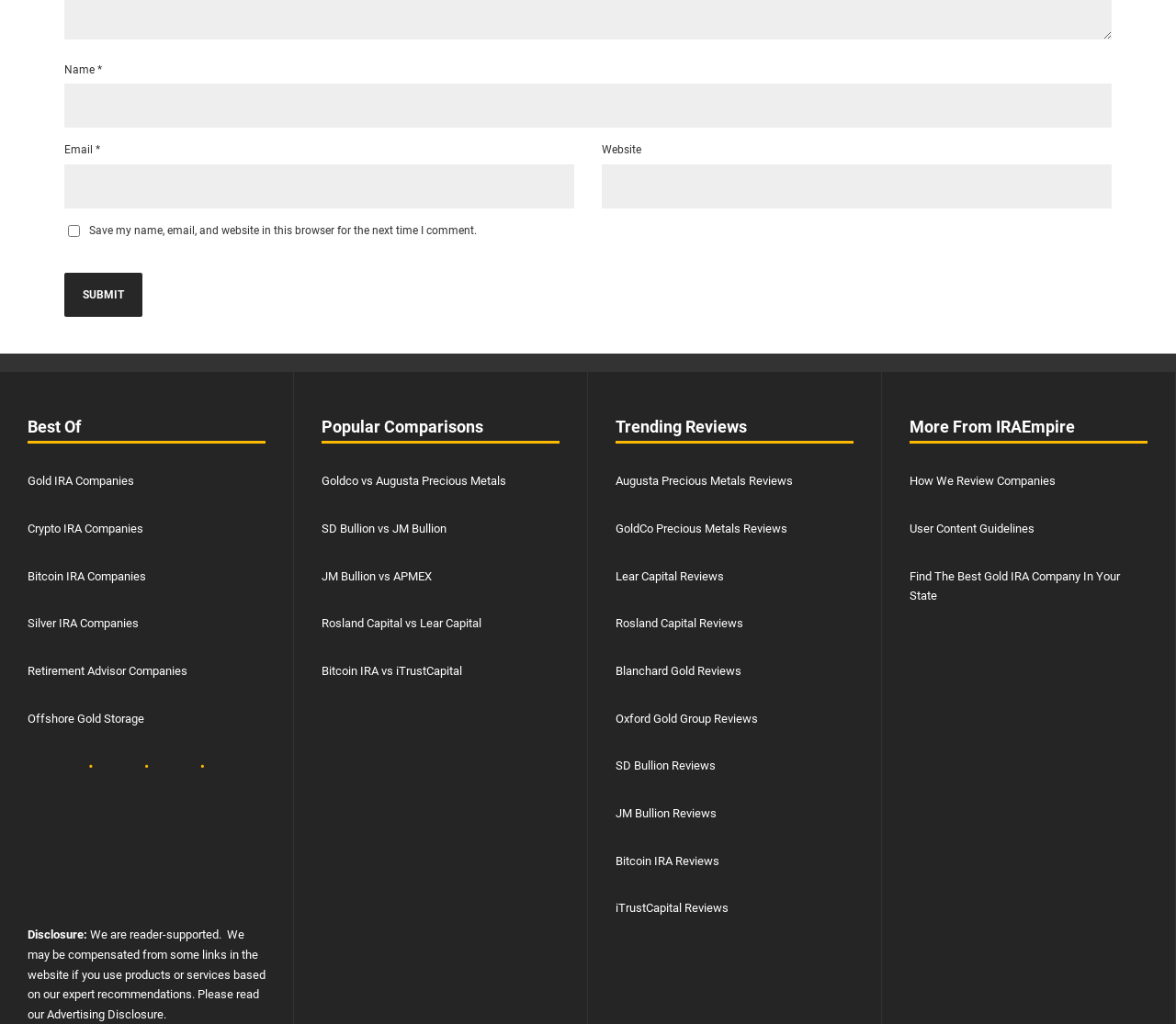Determine the bounding box coordinates for the area that should be clicked to carry out the following instruction: "Submit the form".

[0.055, 0.267, 0.121, 0.31]